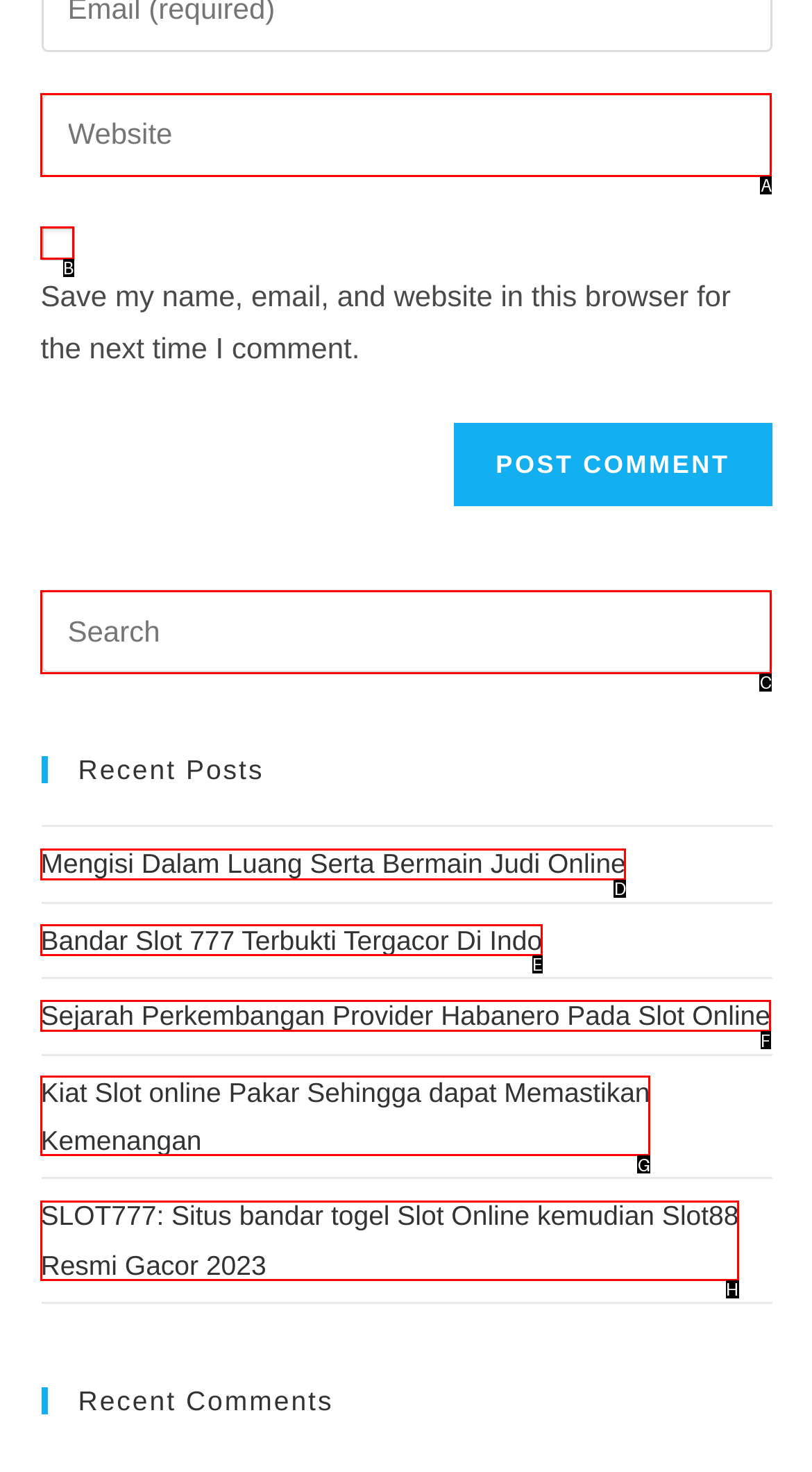Select the letter of the option that should be clicked to achieve the specified task: Check save comment info. Respond with just the letter.

B